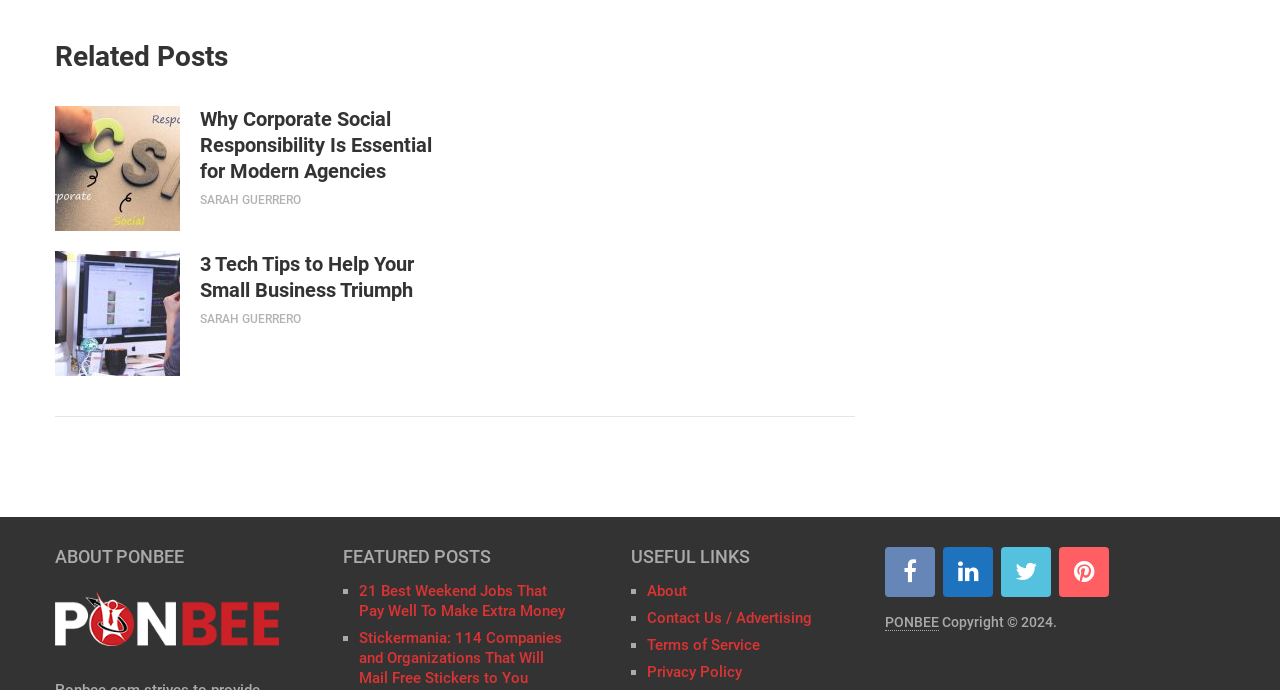Using a single word or phrase, answer the following question: 
How many social media links are provided?

4